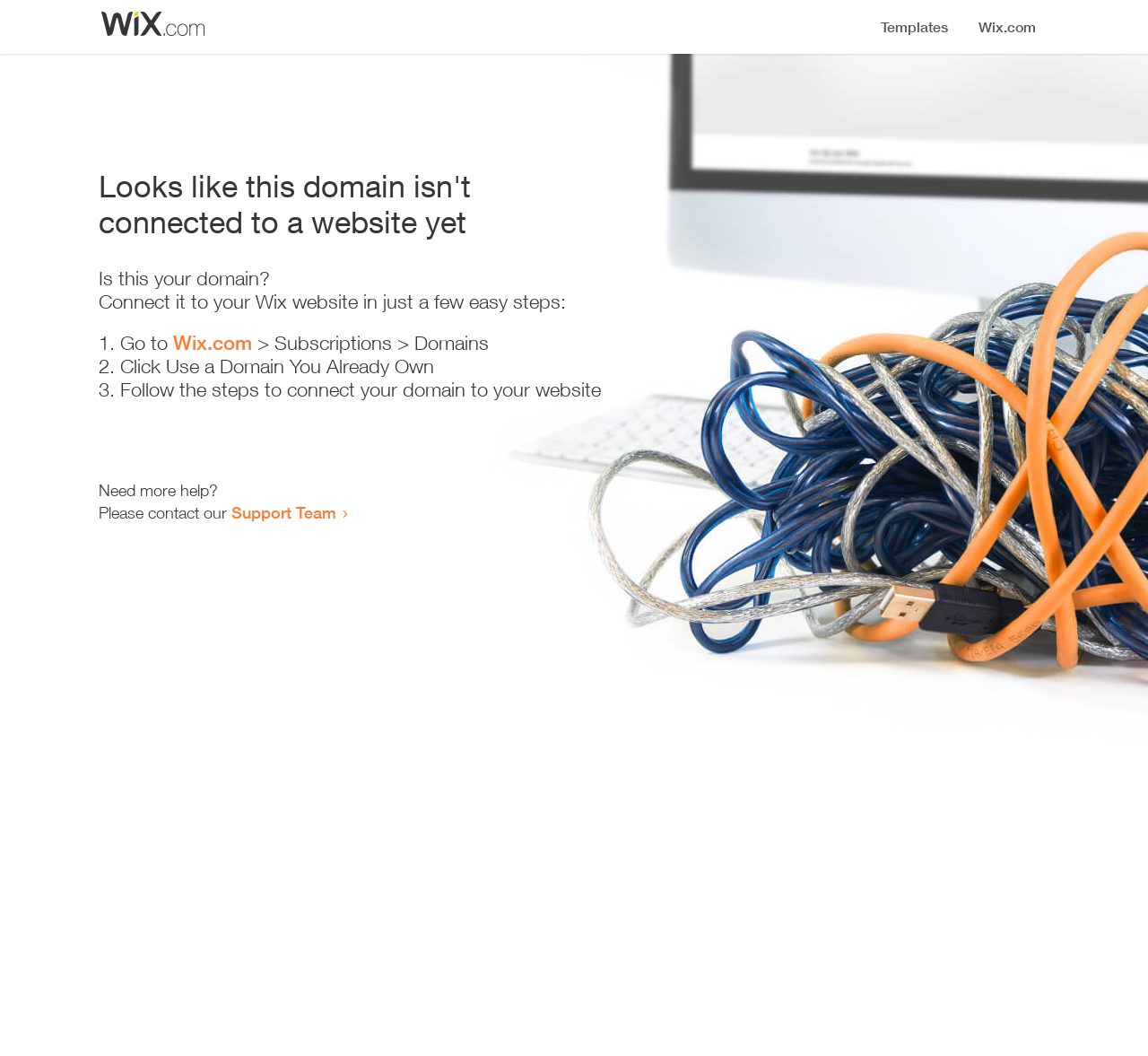Respond to the question with just a single word or phrase: 
Where should I go to start connecting my domain?

Wix.com